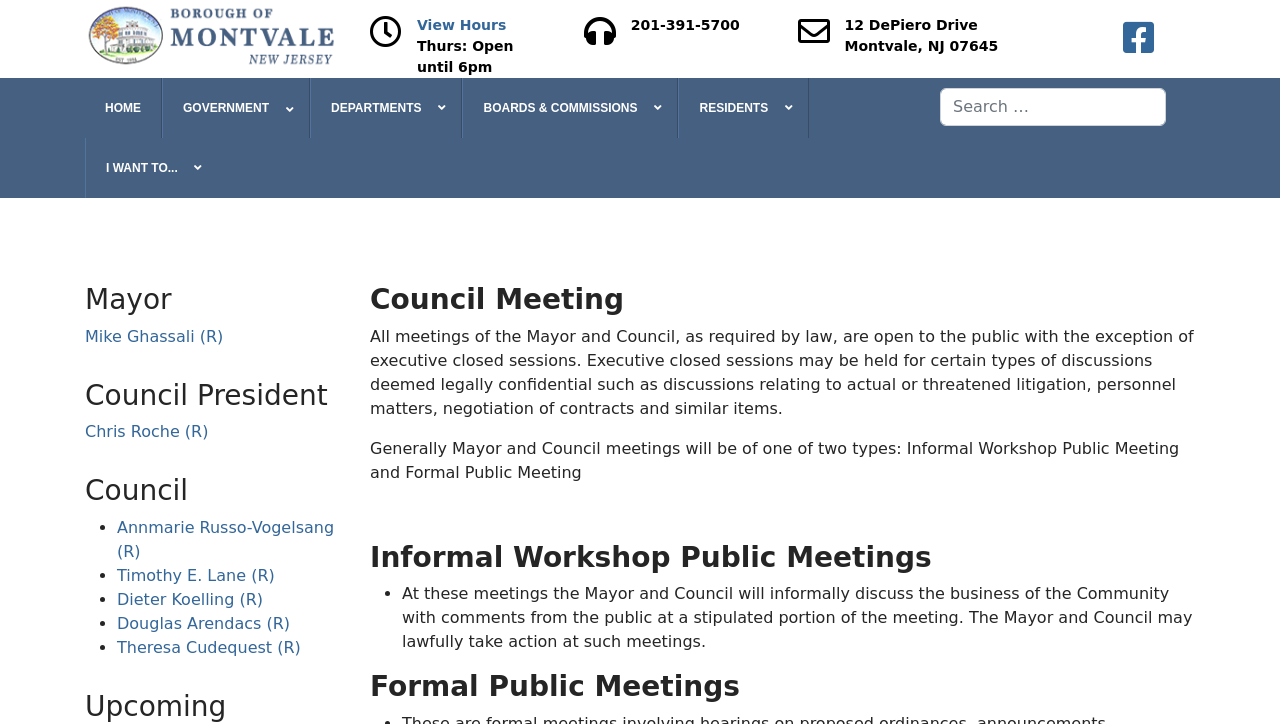What is the phone number of the Borough of Montvale?
Using the image, provide a concise answer in one word or a short phrase.

201-391-5700